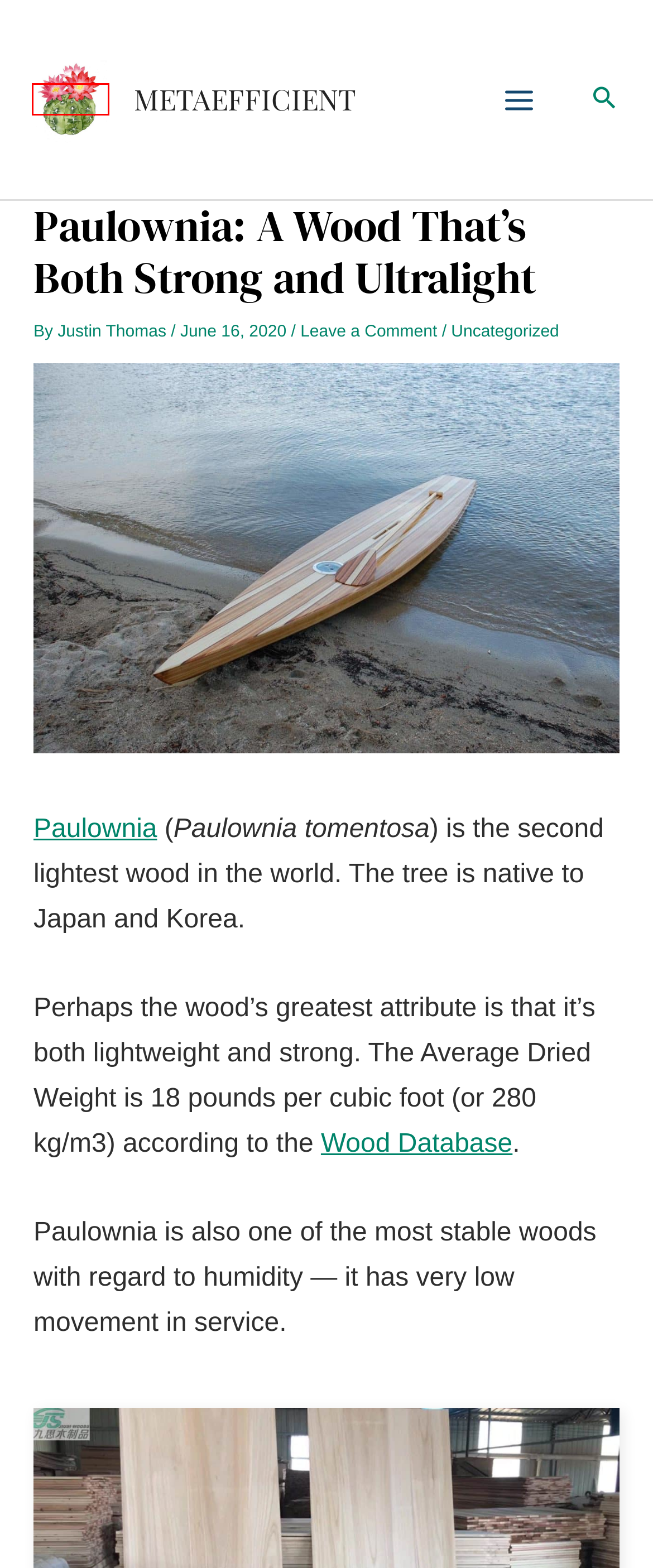Examine the screenshot of the webpage, which has a red bounding box around a UI element. Select the webpage description that best fits the new webpage after the element inside the red bounding box is clicked. Here are the choices:
A. A List Of Non-Toxic Sealants & Caulks - MetaEfficient
B. The Wood Database
C. A List Of Non-Toxic Sunscreens and Insect Repellents - MetaEfficient
D. A List Of Non-Toxic Wood Finishes - MetaEfficient
E. MetaEfficient
F. Uncategorized  - MetaEfficient
G. Citrus Solvents: These Under-Rated Solvents Are  Non-Toxic and Low Odor - MetaEfficient
H. A List Of Exercise & Yoga Equipment Made With Cork - MetaEfficient

E